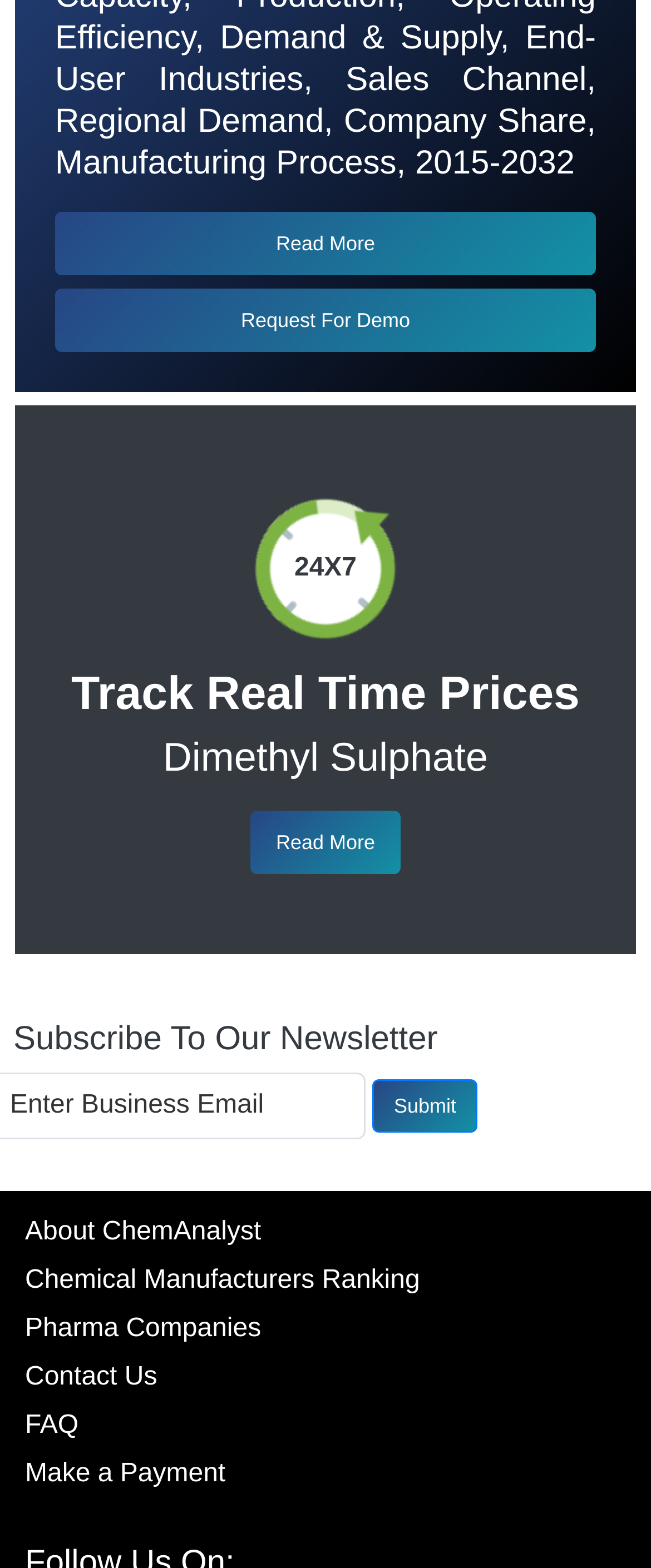Please identify the bounding box coordinates of the clickable area that will fulfill the following instruction: "View Dimethyl Sulphate details". The coordinates should be in the format of four float numbers between 0 and 1, i.e., [left, top, right, bottom].

[0.25, 0.469, 0.75, 0.508]